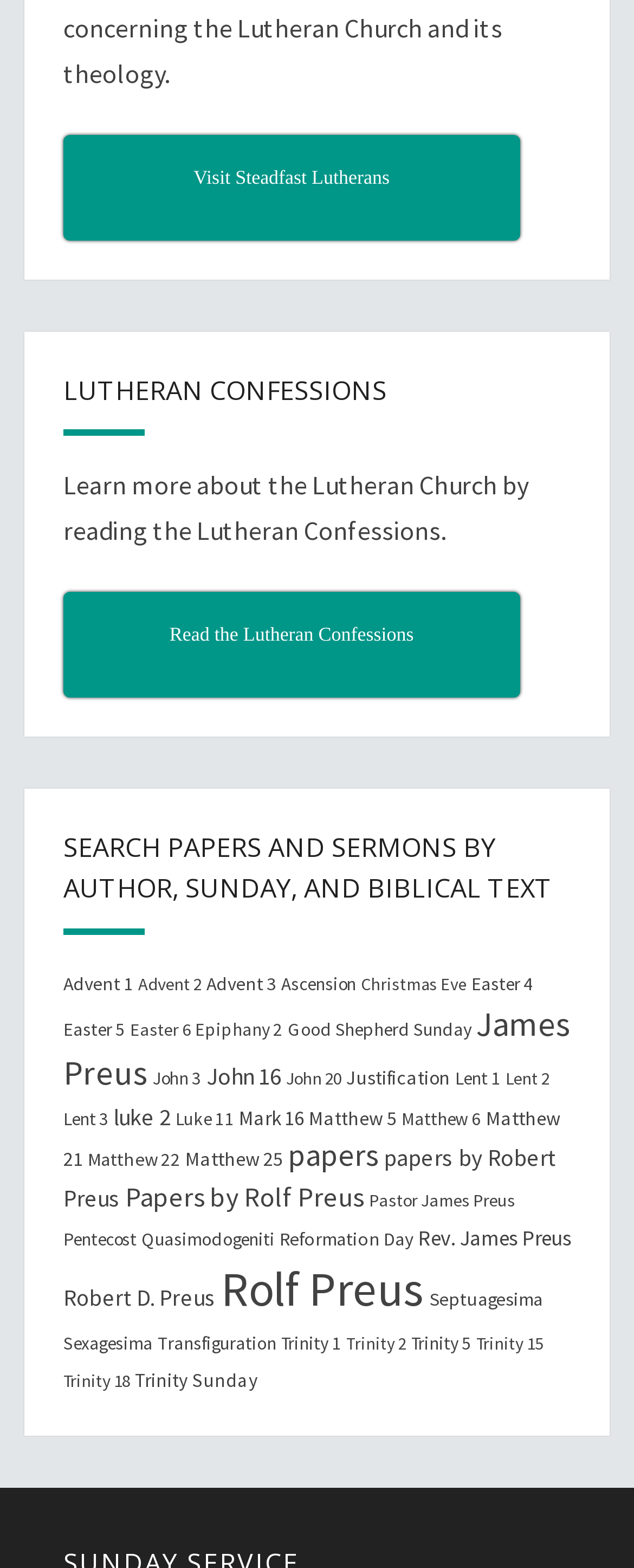Locate the bounding box coordinates of the region to be clicked to comply with the following instruction: "Explore papers by Robert Preus". The coordinates must be four float numbers between 0 and 1, in the form [left, top, right, bottom].

[0.1, 0.729, 0.877, 0.773]